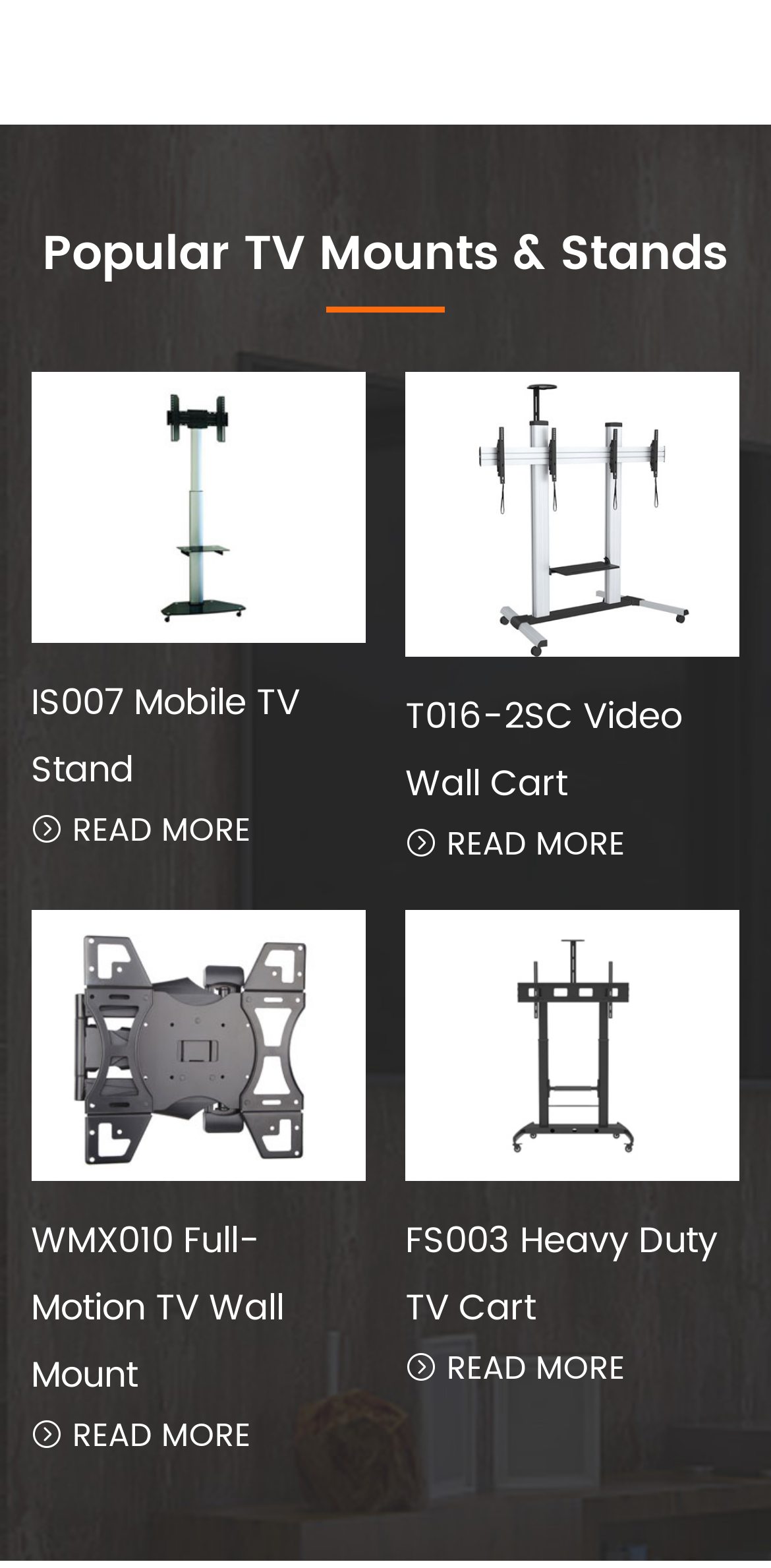Find the bounding box coordinates of the clickable region needed to perform the following instruction: "Check FS003 Heavy Duty TV Cart details". The coordinates should be provided as four float numbers between 0 and 1, i.e., [left, top, right, bottom].

[0.526, 0.771, 0.96, 0.857]